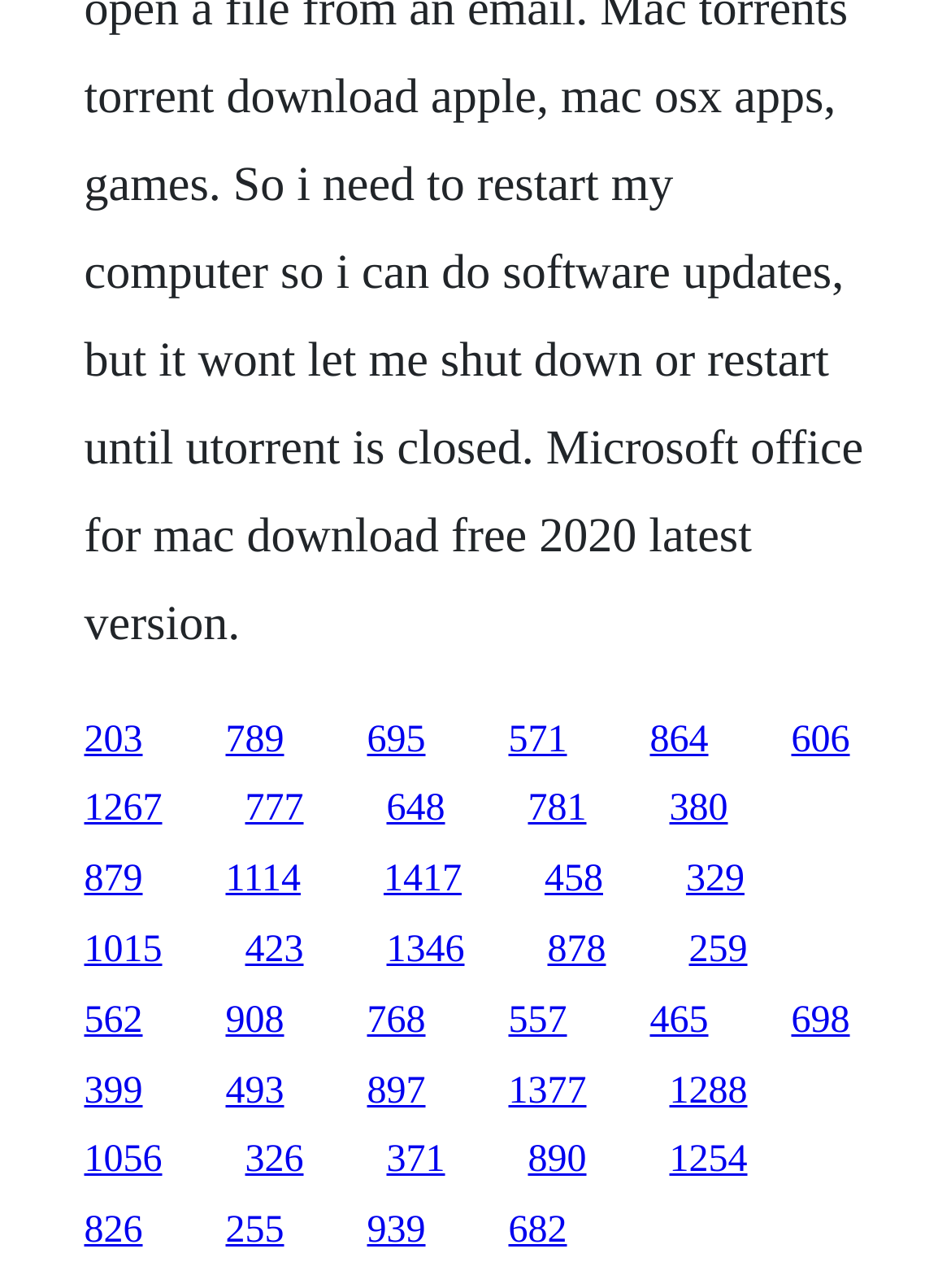Find the bounding box coordinates of the clickable region needed to perform the following instruction: "visit the page of link 695". The coordinates should be provided as four float numbers between 0 and 1, i.e., [left, top, right, bottom].

[0.386, 0.558, 0.447, 0.59]